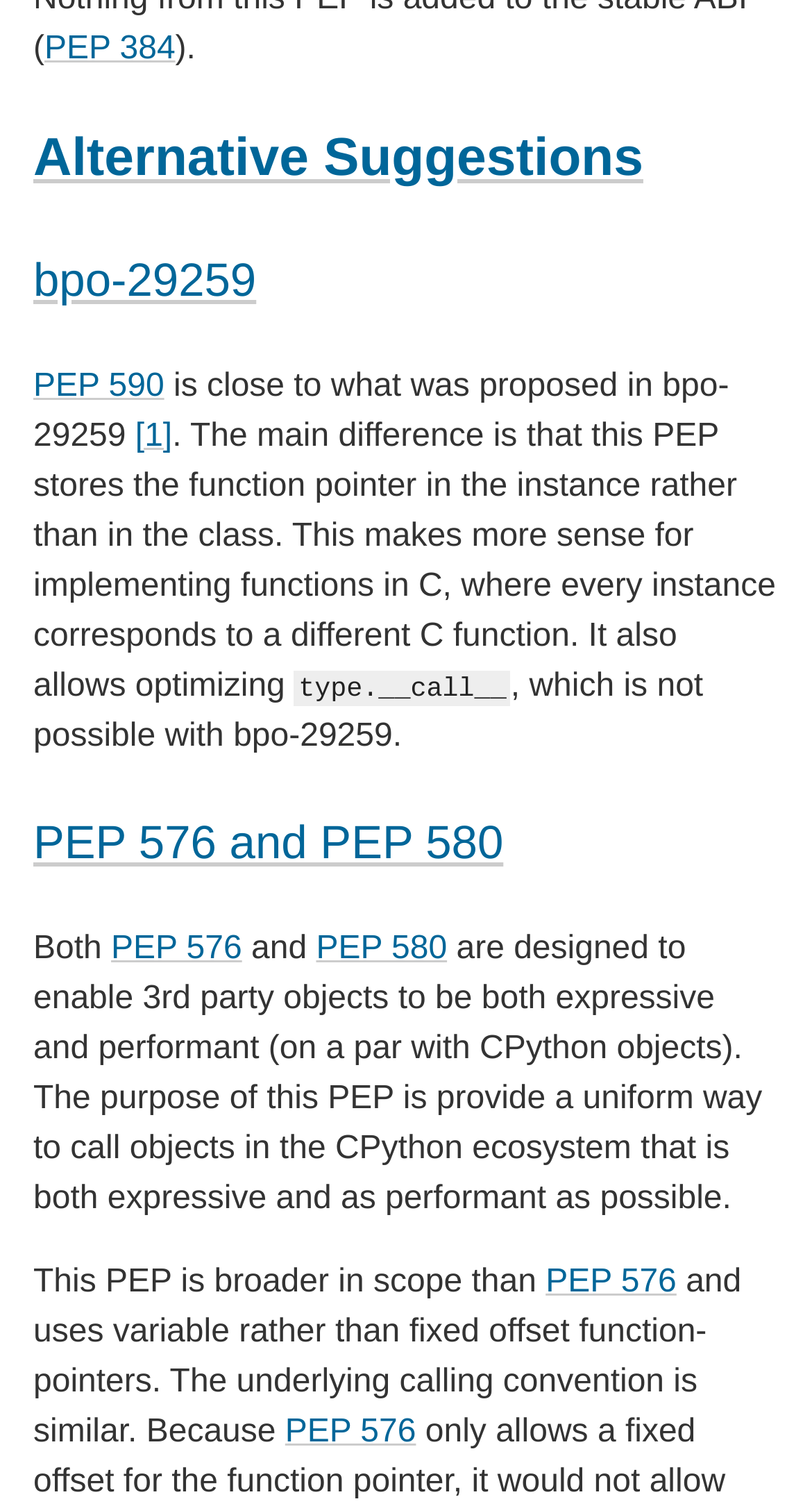Locate the bounding box coordinates for the element described below: "[1]". The coordinates must be four float values between 0 and 1, formatted as [left, top, right, bottom].

[0.167, 0.278, 0.212, 0.301]